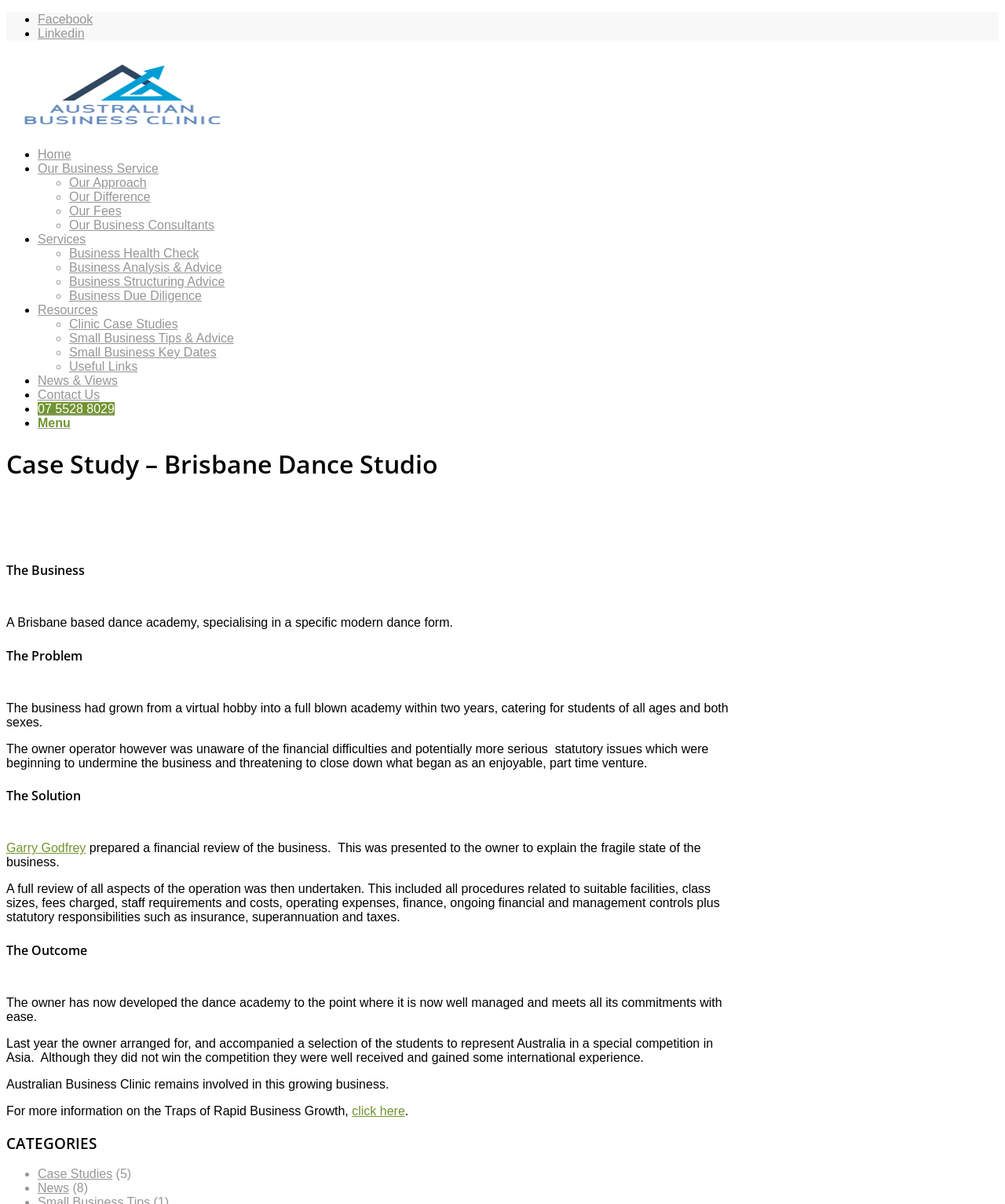Specify the bounding box coordinates for the region that must be clicked to perform the given instruction: "Contact Us".

[0.038, 0.322, 0.099, 0.333]